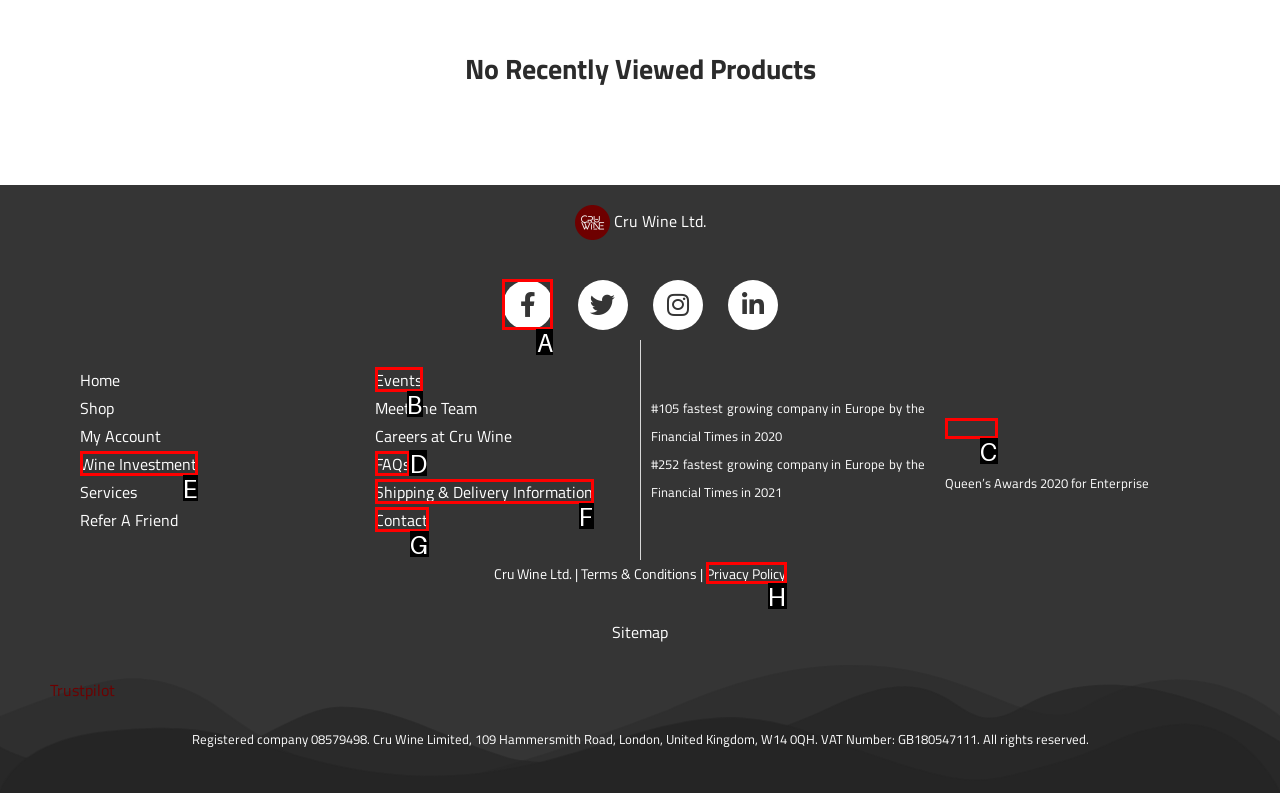Specify which HTML element I should click to complete this instruction: Check FAQs Answer with the letter of the relevant option.

D